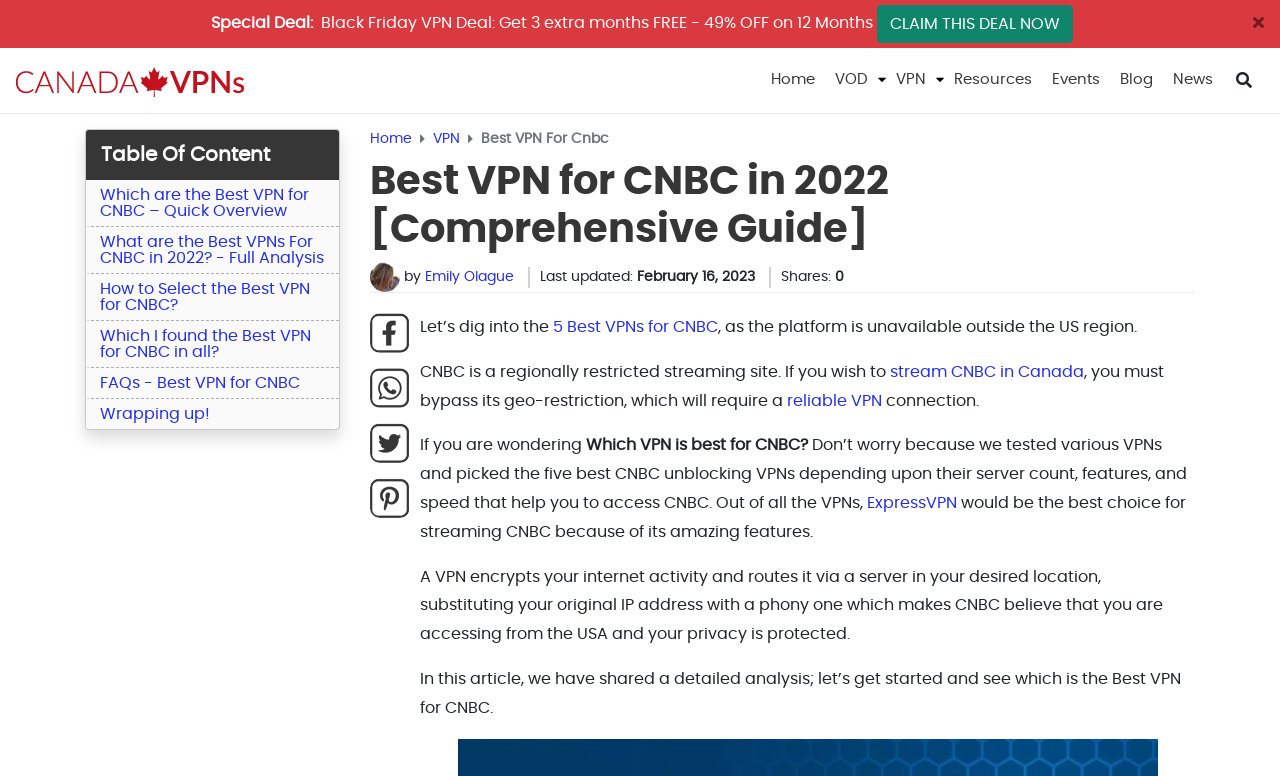What is the last updated date of the article?
Refer to the image and provide a concise answer in one word or phrase.

February 16, 2023